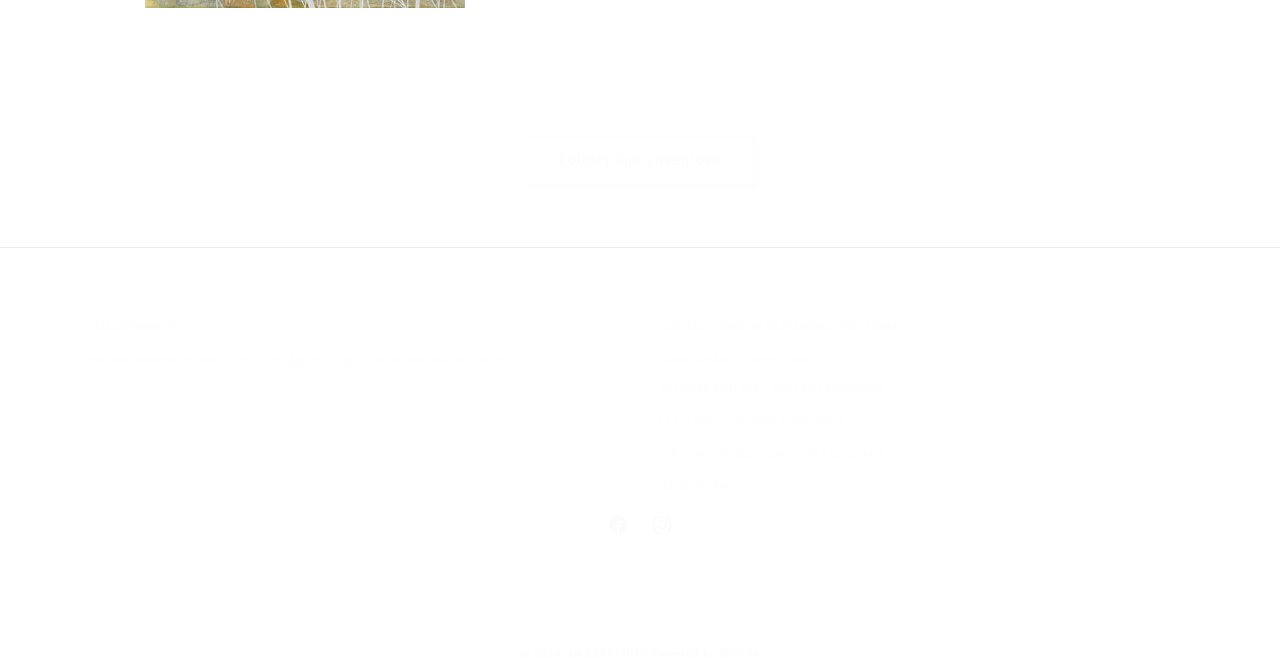Extract the bounding box coordinates for the UI element described by the text: "JOIN OUR MAILING LIST". The coordinates should be in the form of [left, top, right, bottom] with values between 0 and 1.

[0.177, 0.531, 0.283, 0.552]